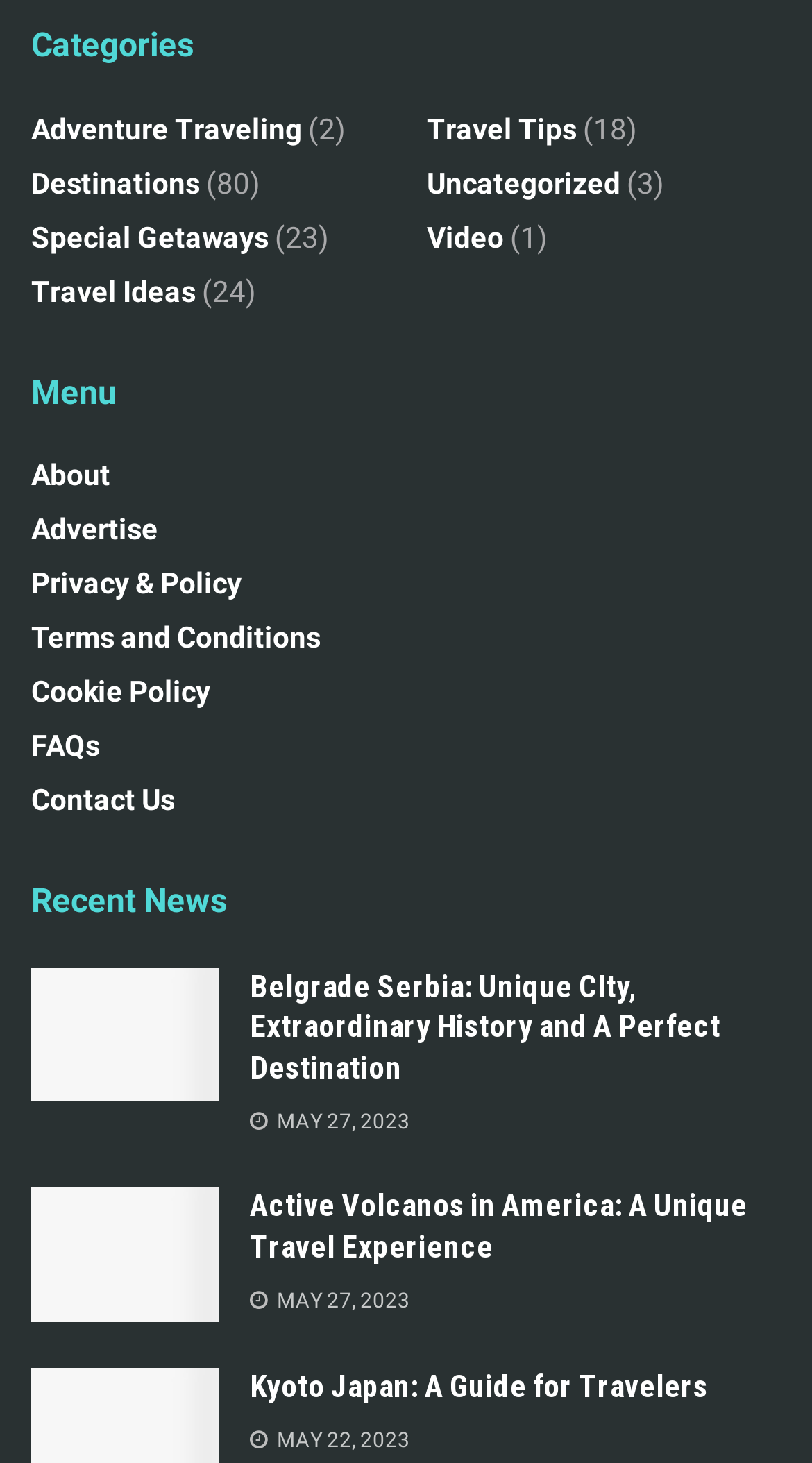Locate the bounding box of the user interface element based on this description: "FAQs".

[0.038, 0.493, 0.123, 0.515]